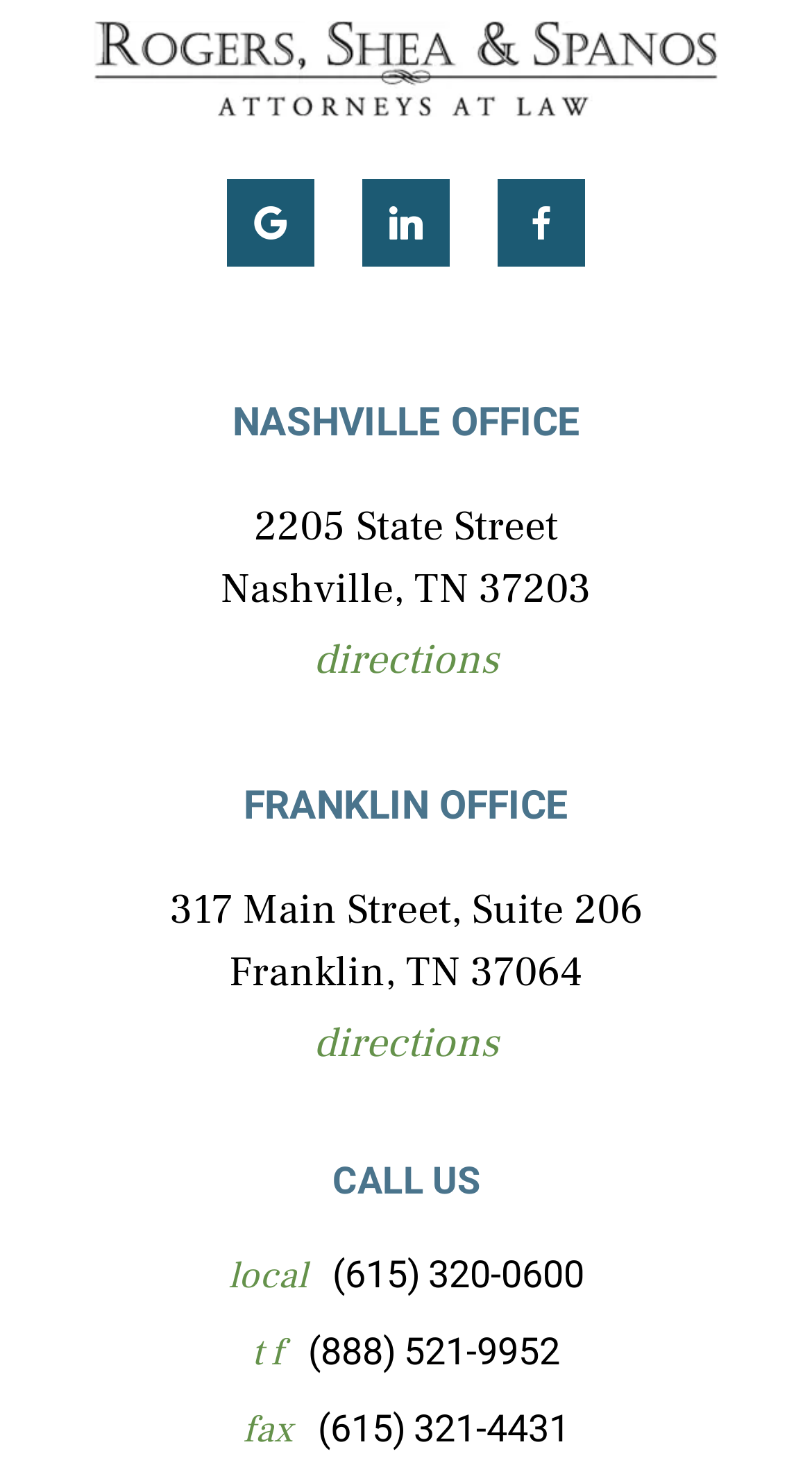Can you provide the bounding box coordinates for the element that should be clicked to implement the instruction: "Explore Bollywood"?

None